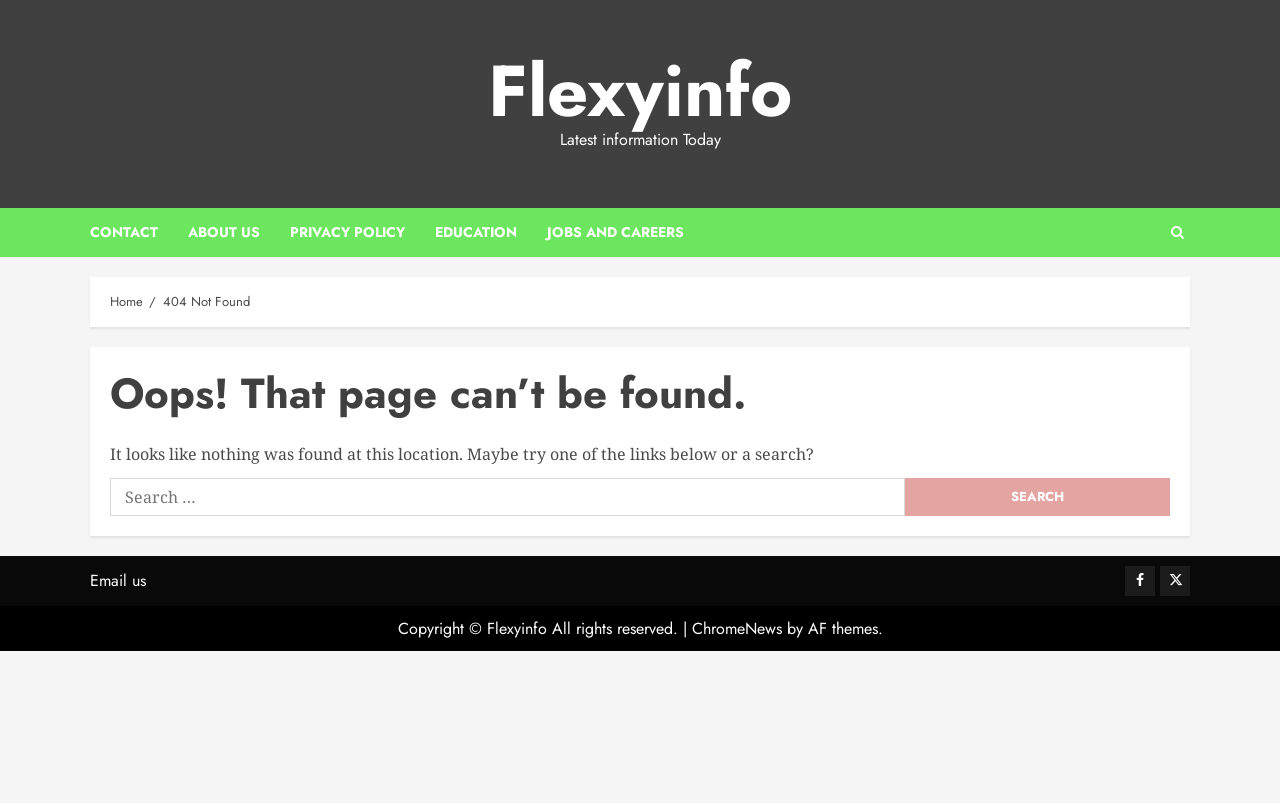Identify the main heading of the webpage and provide its text content.

Oops! That page can’t be found.